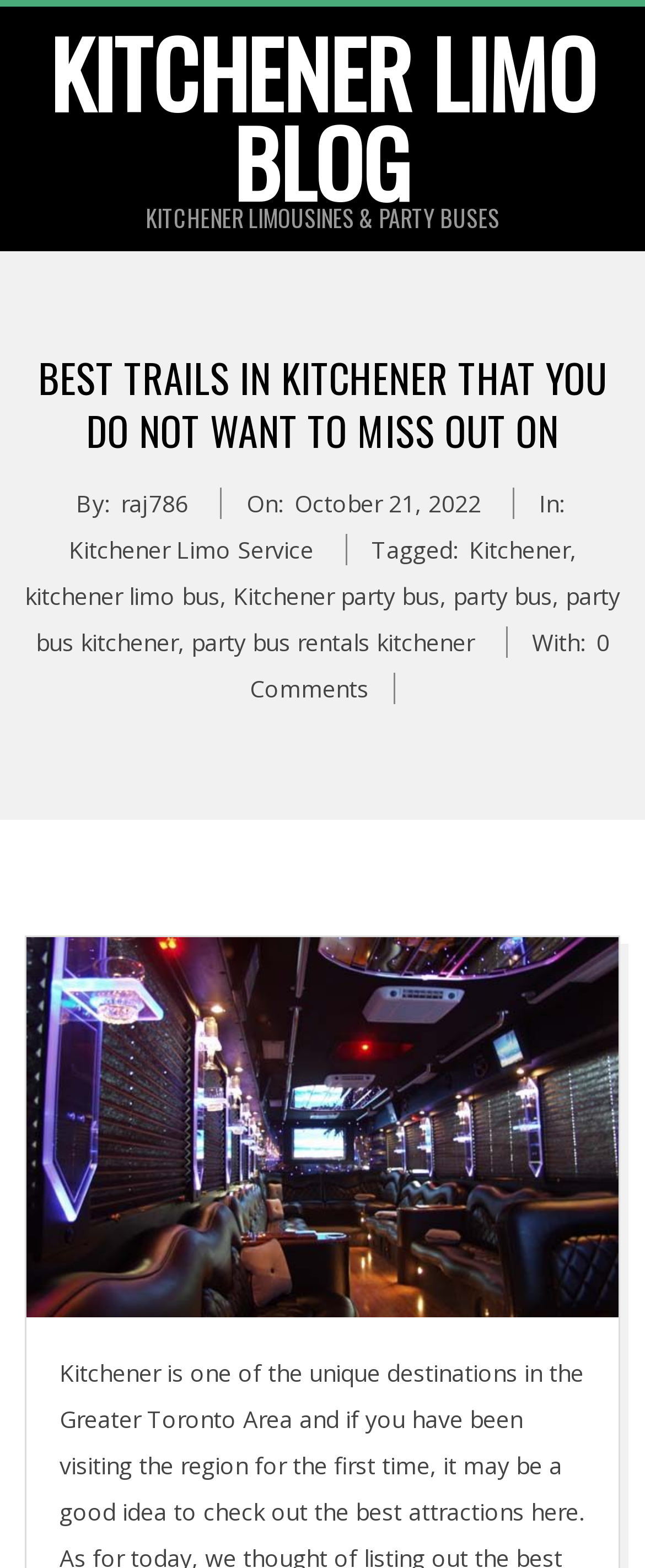What is the image about?
Please respond to the question thoroughly and include all relevant details.

The image at the bottom of the webpage is about a Kitchener Party Bus, as indicated by the image caption 'Kitchener Party Bus'.